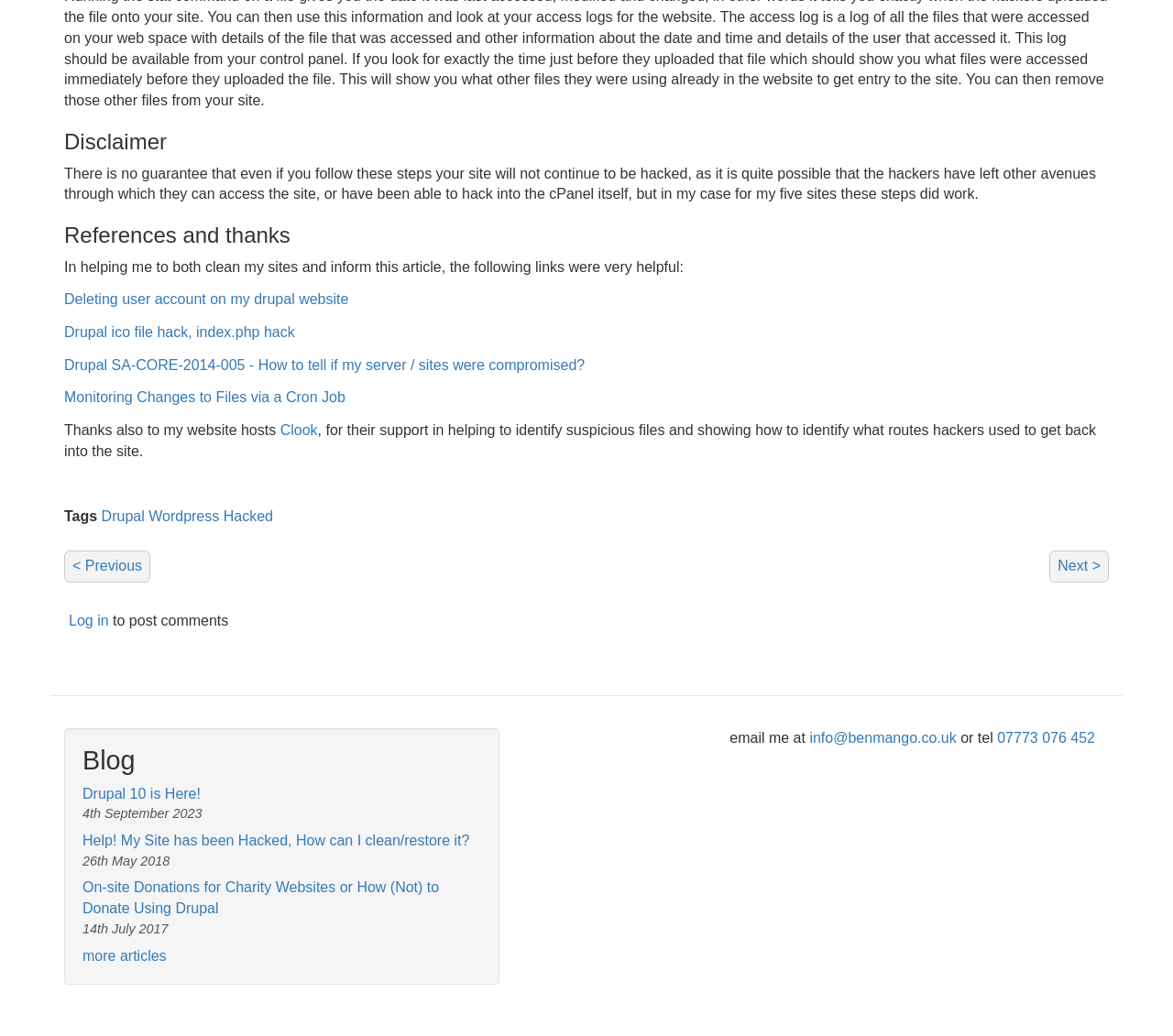Please determine the bounding box coordinates of the element to click in order to execute the following instruction: "Click on 'Drupal 10 is Here!' article". The coordinates should be four float numbers between 0 and 1, specified as [left, top, right, bottom].

[0.07, 0.758, 0.171, 0.773]